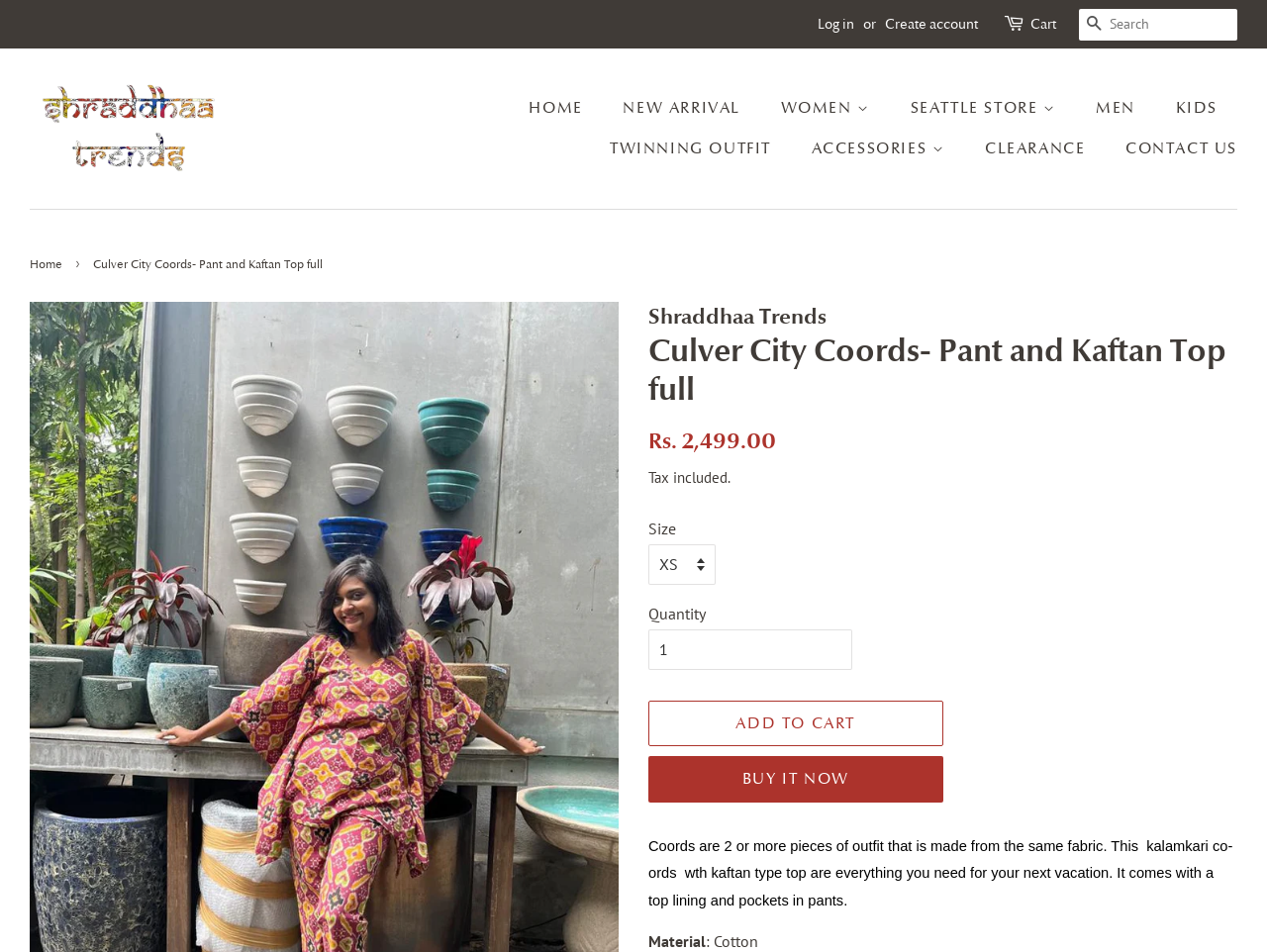Highlight the bounding box coordinates of the region I should click on to meet the following instruction: "Add to cart".

[0.512, 0.736, 0.744, 0.784]